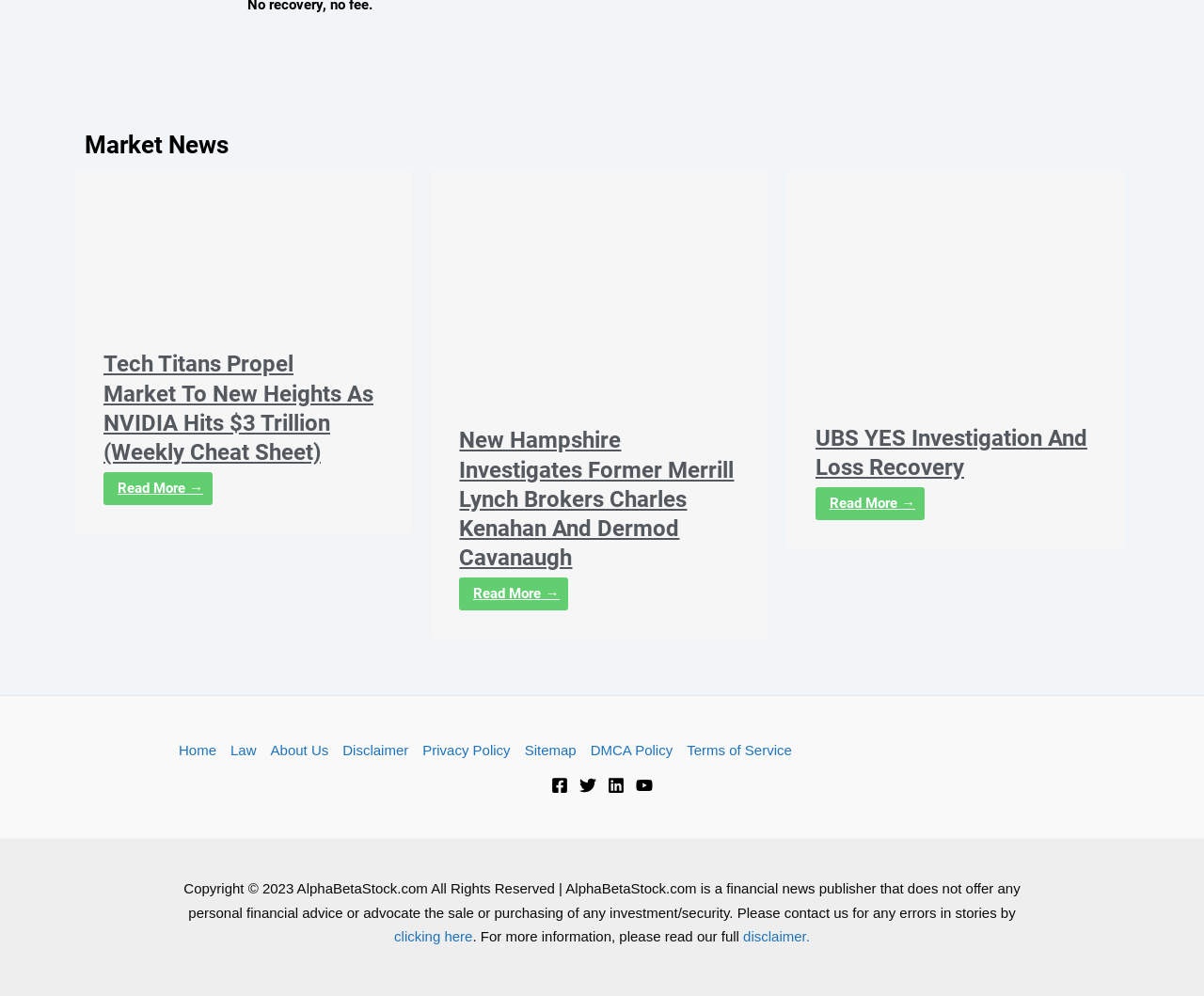What is the main topic of this webpage?
Refer to the screenshot and respond with a concise word or phrase.

Market News